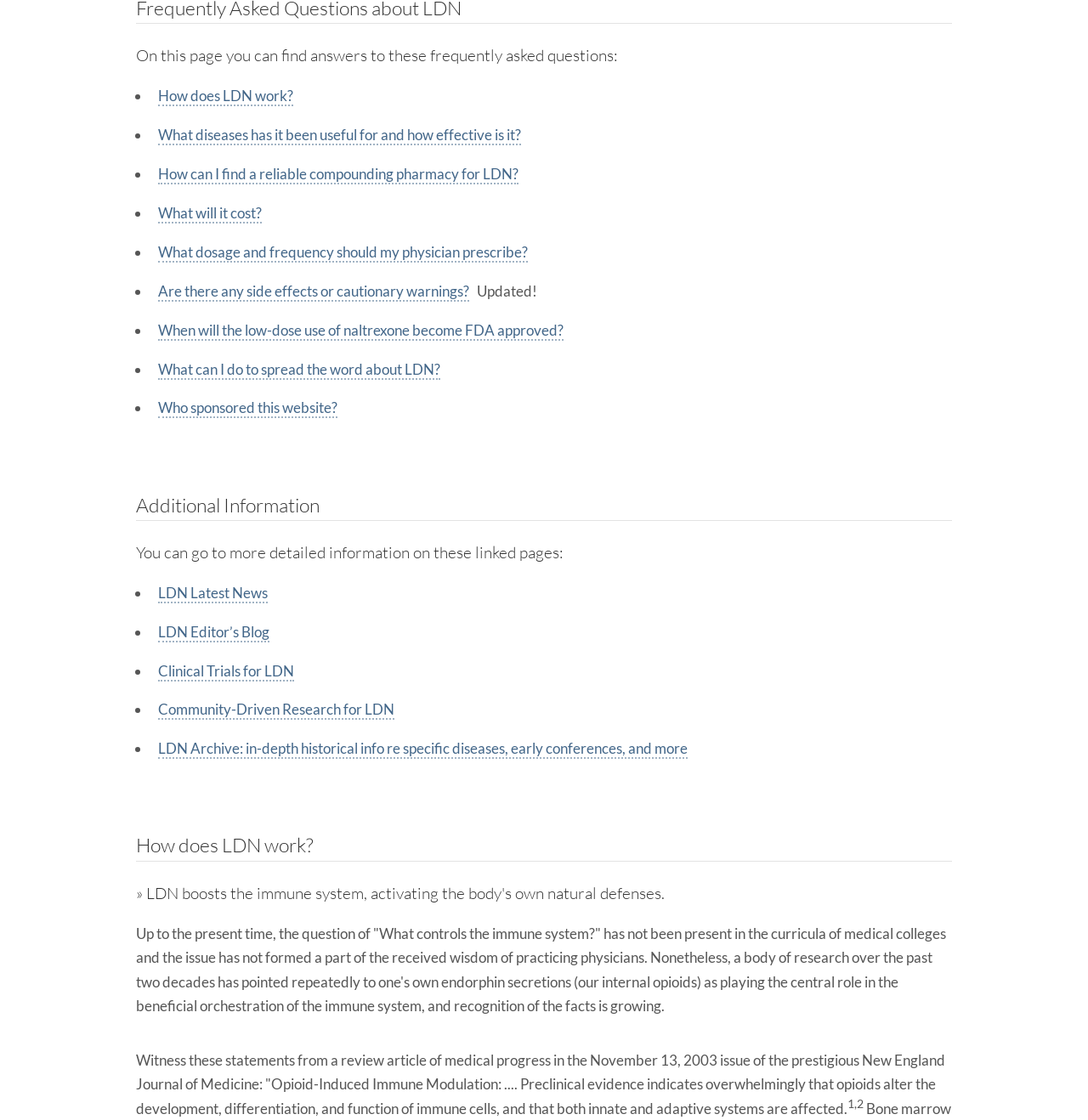Find the bounding box coordinates of the element I should click to carry out the following instruction: "Read about Cake Decorating Tools".

None